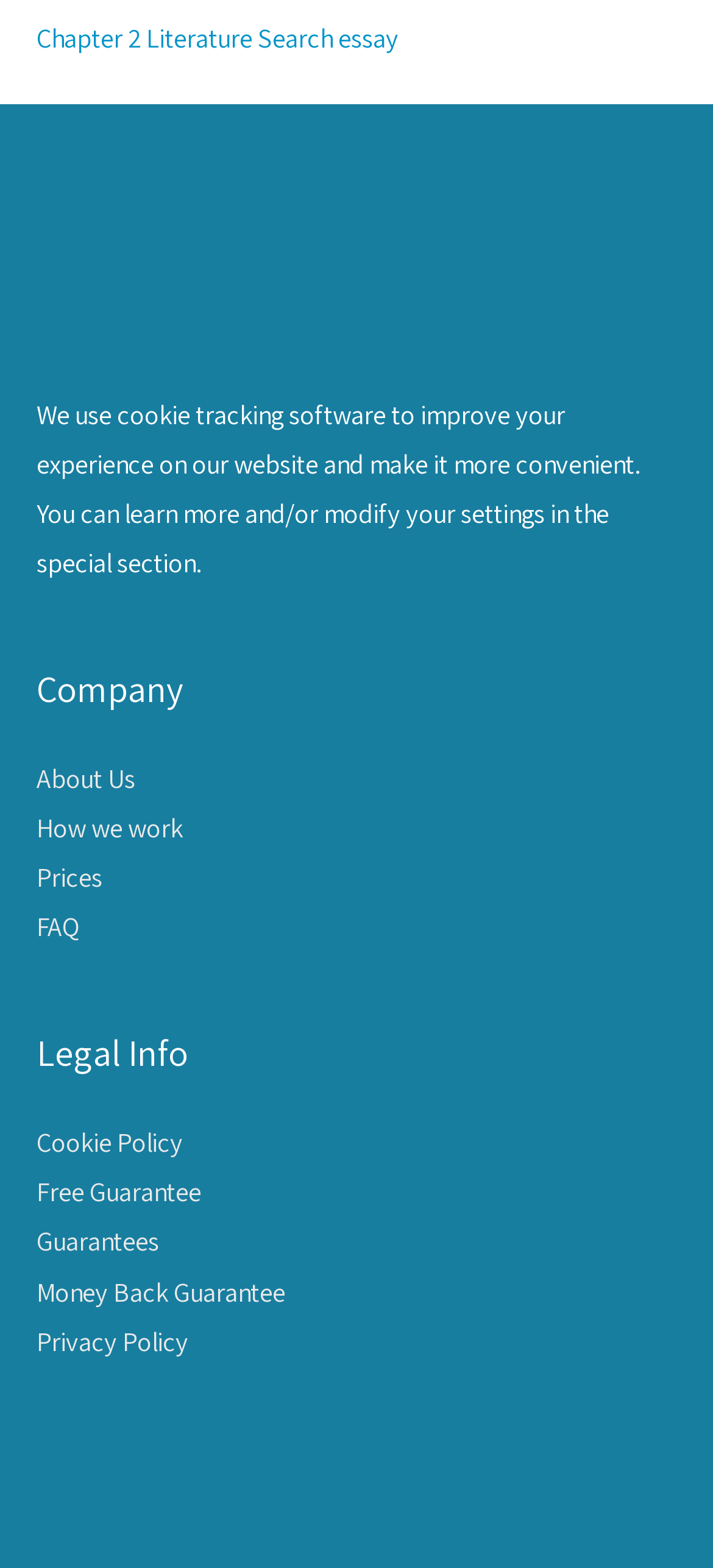Please provide the bounding box coordinates for the element that needs to be clicked to perform the following instruction: "Check the prices". The coordinates should be given as four float numbers between 0 and 1, i.e., [left, top, right, bottom].

[0.051, 0.548, 0.144, 0.57]